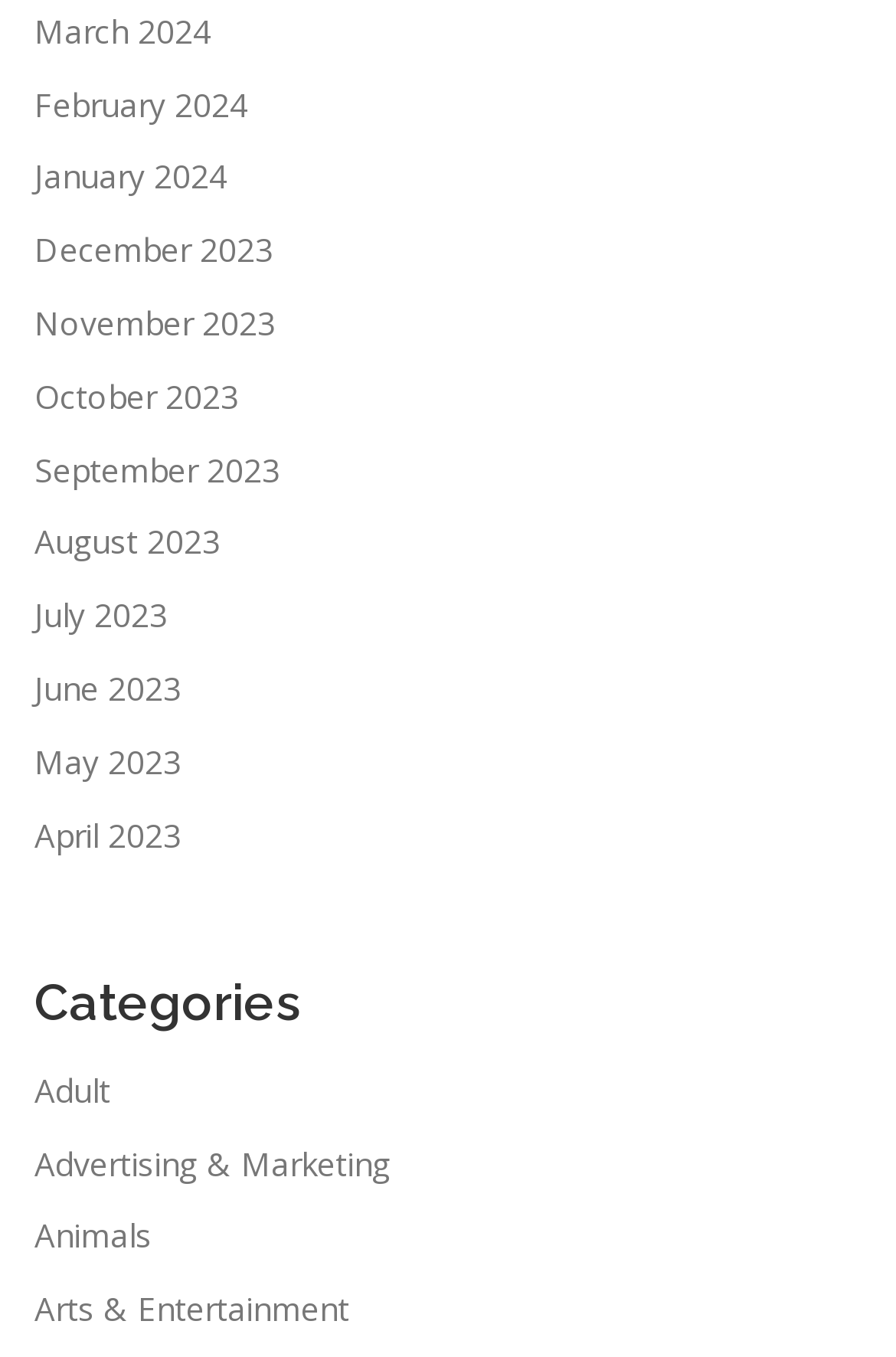Identify the bounding box coordinates of the clickable region required to complete the instruction: "Explore the Fifth Circuit Court of Appeals website". The coordinates should be given as four float numbers within the range of 0 and 1, i.e., [left, top, right, bottom].

None